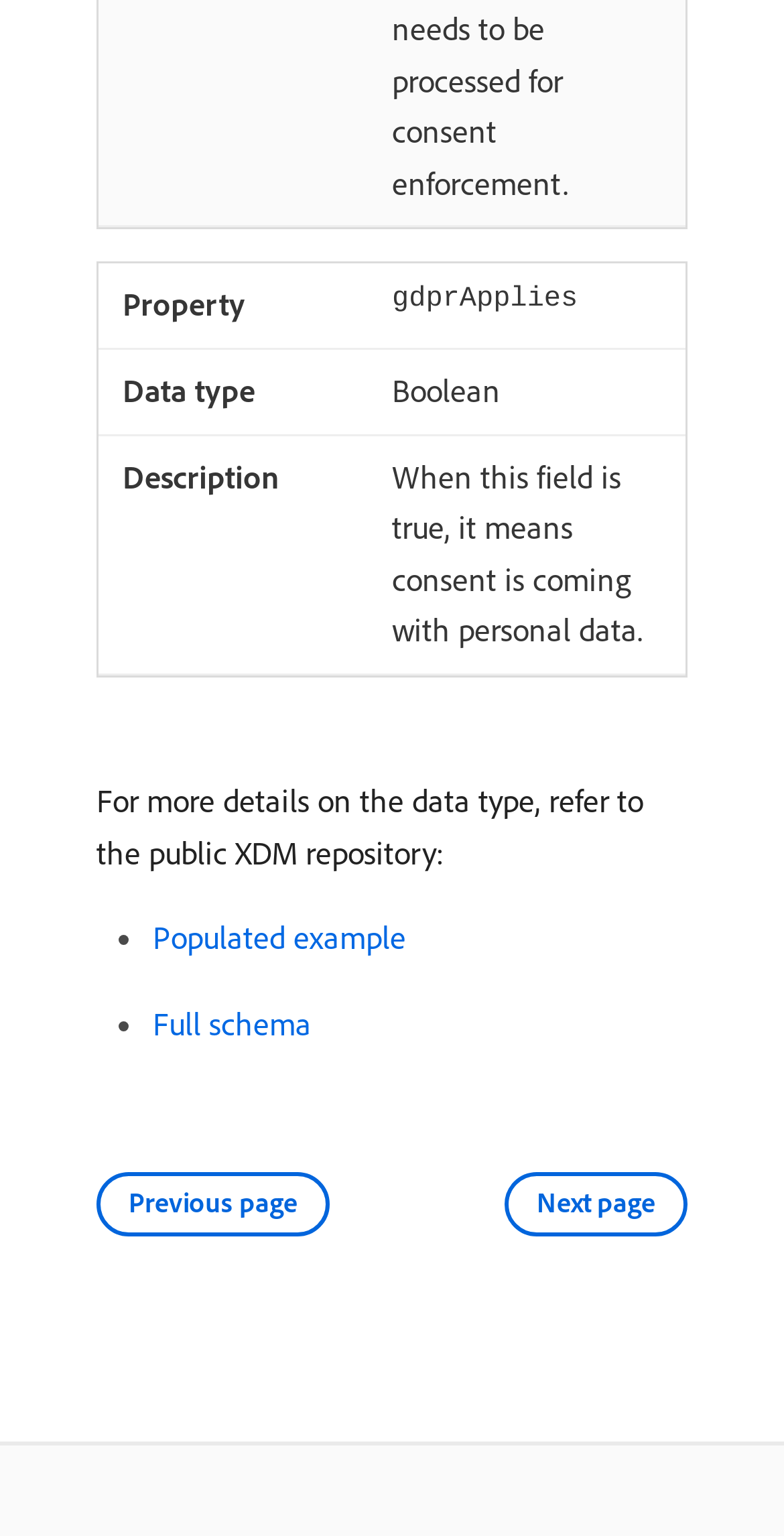For the given element description Next page, determine the bounding box coordinates of the UI element. The coordinates should follow the format (top-left x, top-left y, bottom-right x, bottom-right y) and be within the range of 0 to 1.

[0.644, 0.763, 0.877, 0.805]